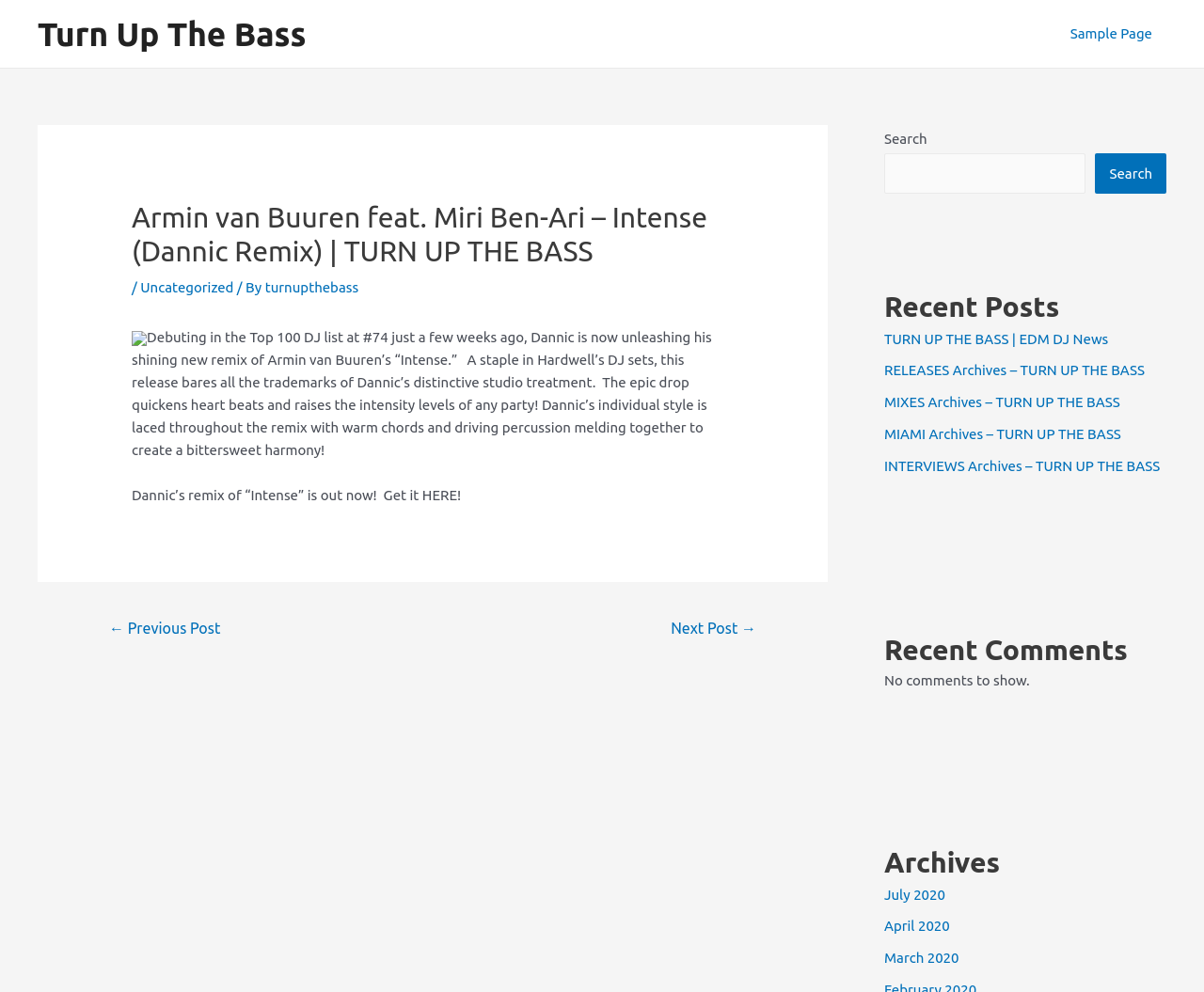Pinpoint the bounding box coordinates of the clickable area needed to execute the instruction: "Read the 'Recent Posts'". The coordinates should be specified as four float numbers between 0 and 1, i.e., [left, top, right, bottom].

[0.734, 0.292, 0.969, 0.327]